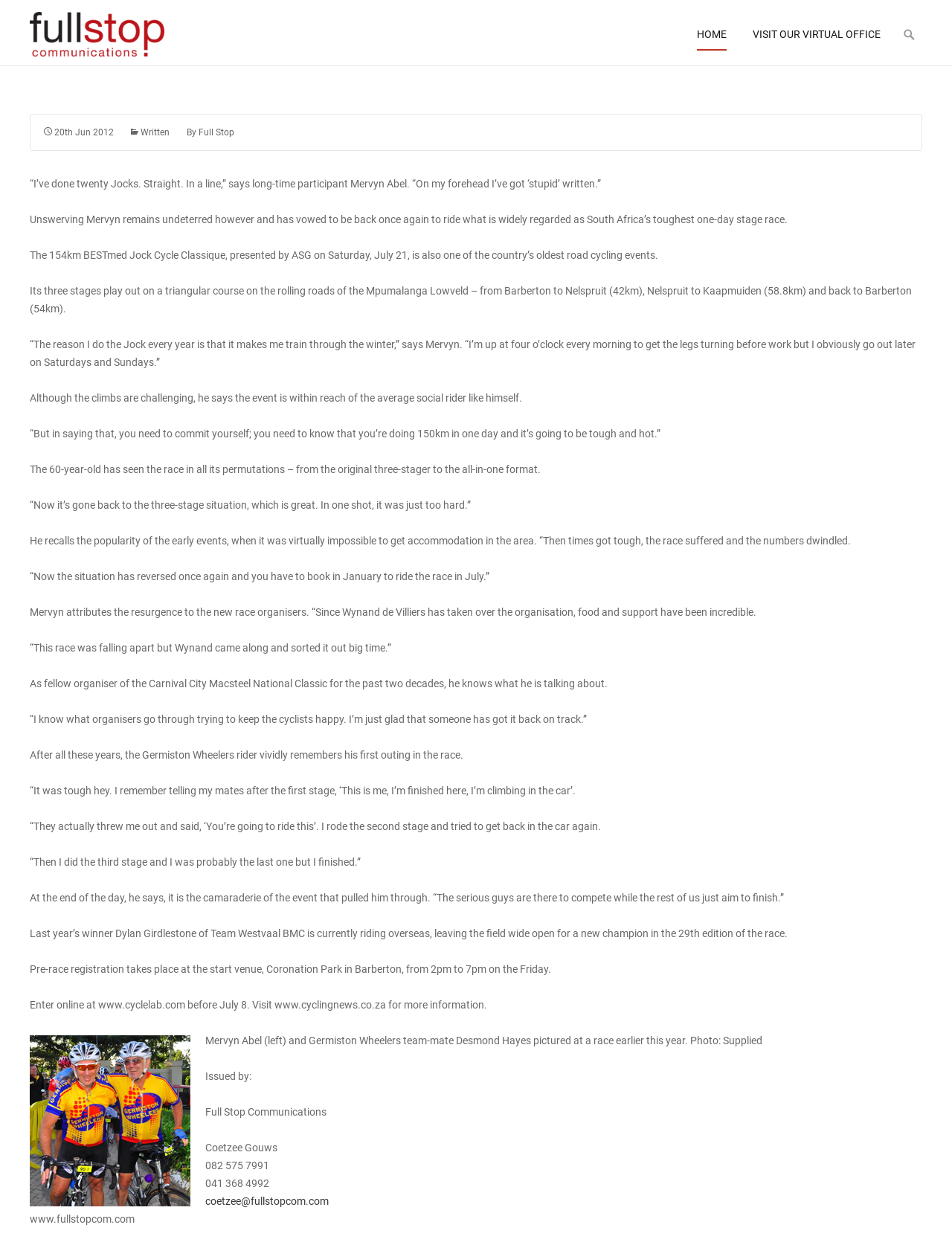Please analyze the image and give a detailed answer to the question:
What is the name of the event that Mervyn Abel participates in?

The answer can be found in the static text element that says 'The 154km BESTmed Jock Cycle Classique, presented by ASG on Saturday, July 21, is also one of the country’s oldest road cycling events.'